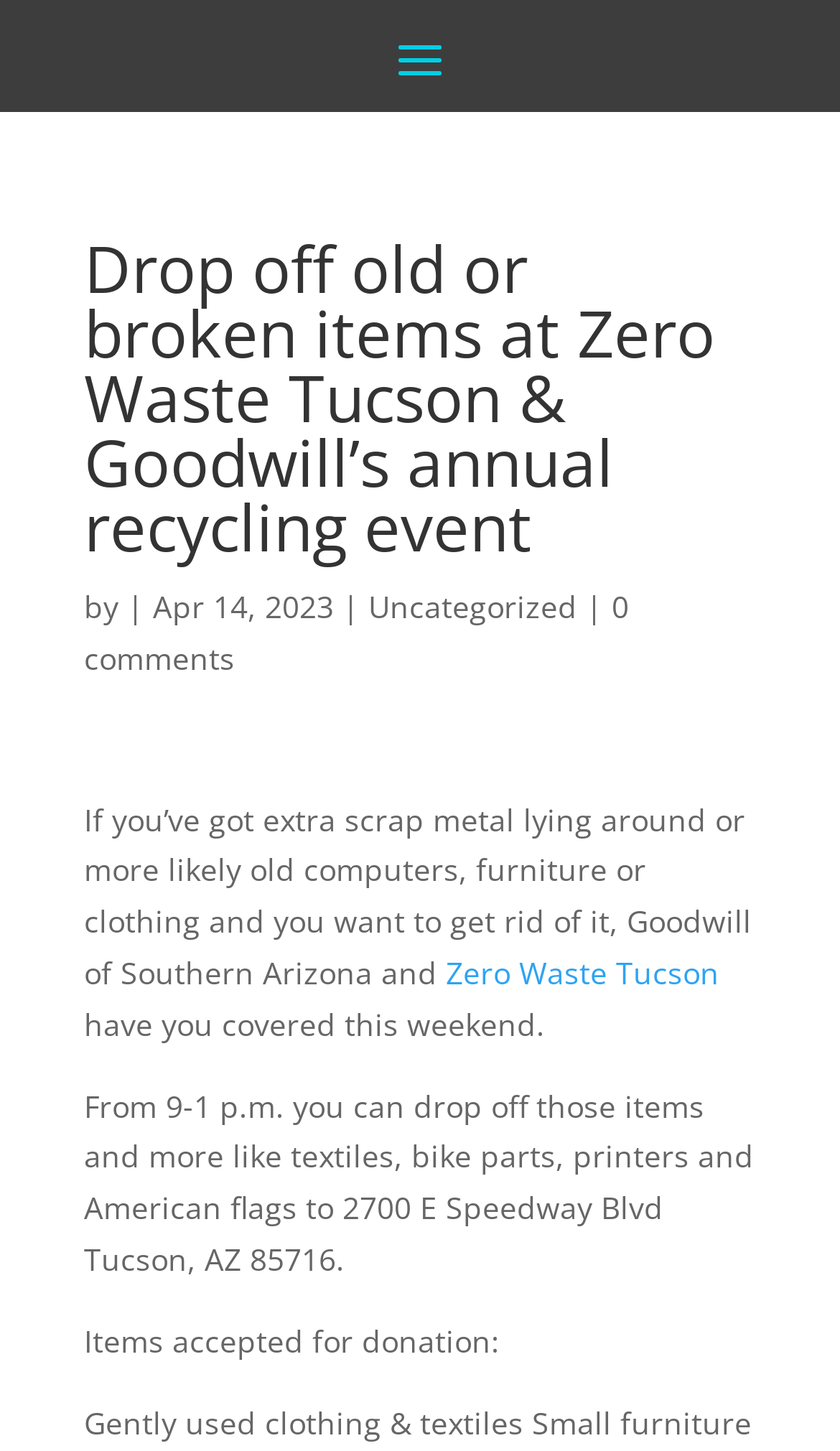What time can you drop off items?
Look at the image and respond with a single word or a short phrase.

9-1 p.m.